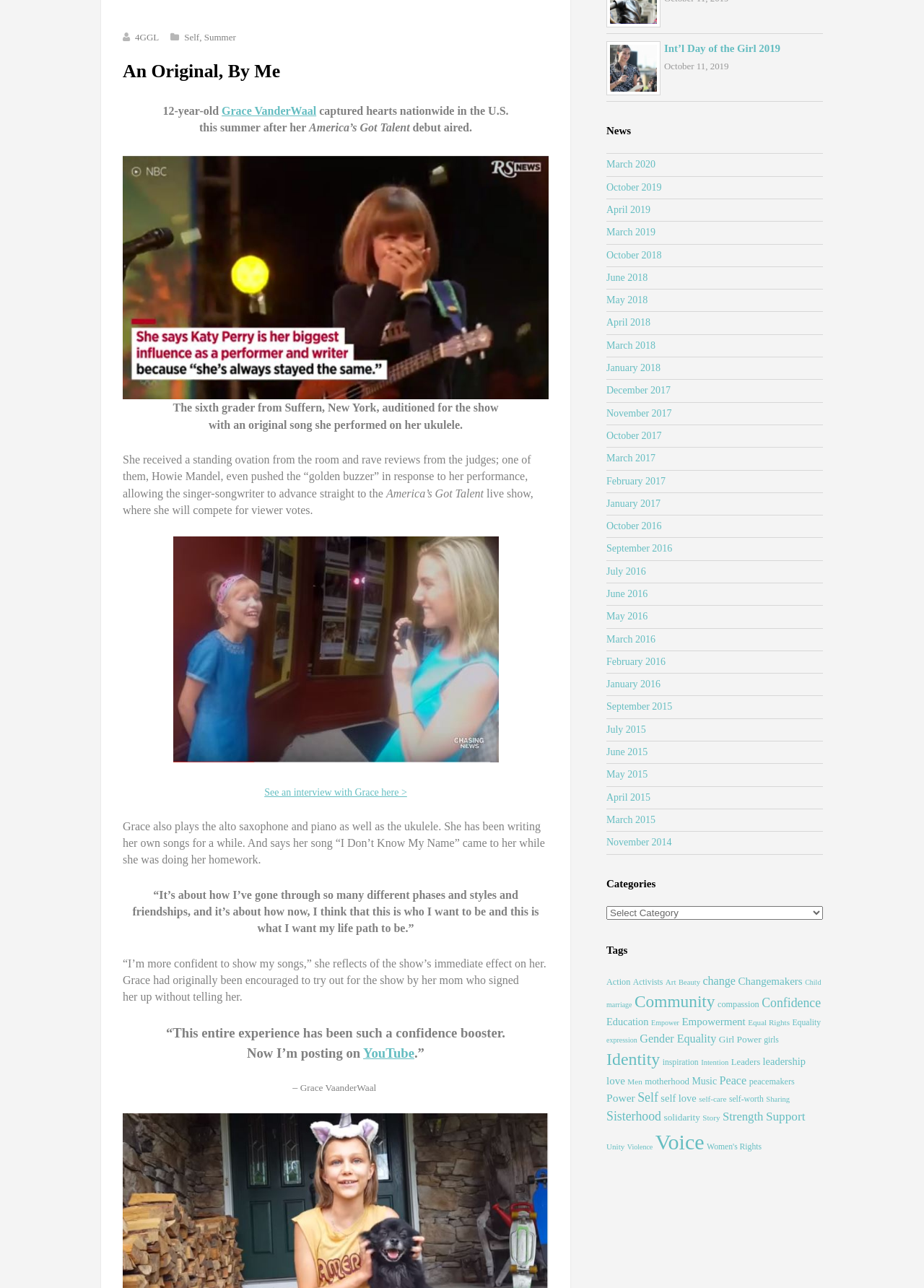Using the provided description: "October 2018", find the bounding box coordinates of the corresponding UI element. The output should be four float numbers between 0 and 1, in the format [left, top, right, bottom].

[0.656, 0.194, 0.716, 0.202]